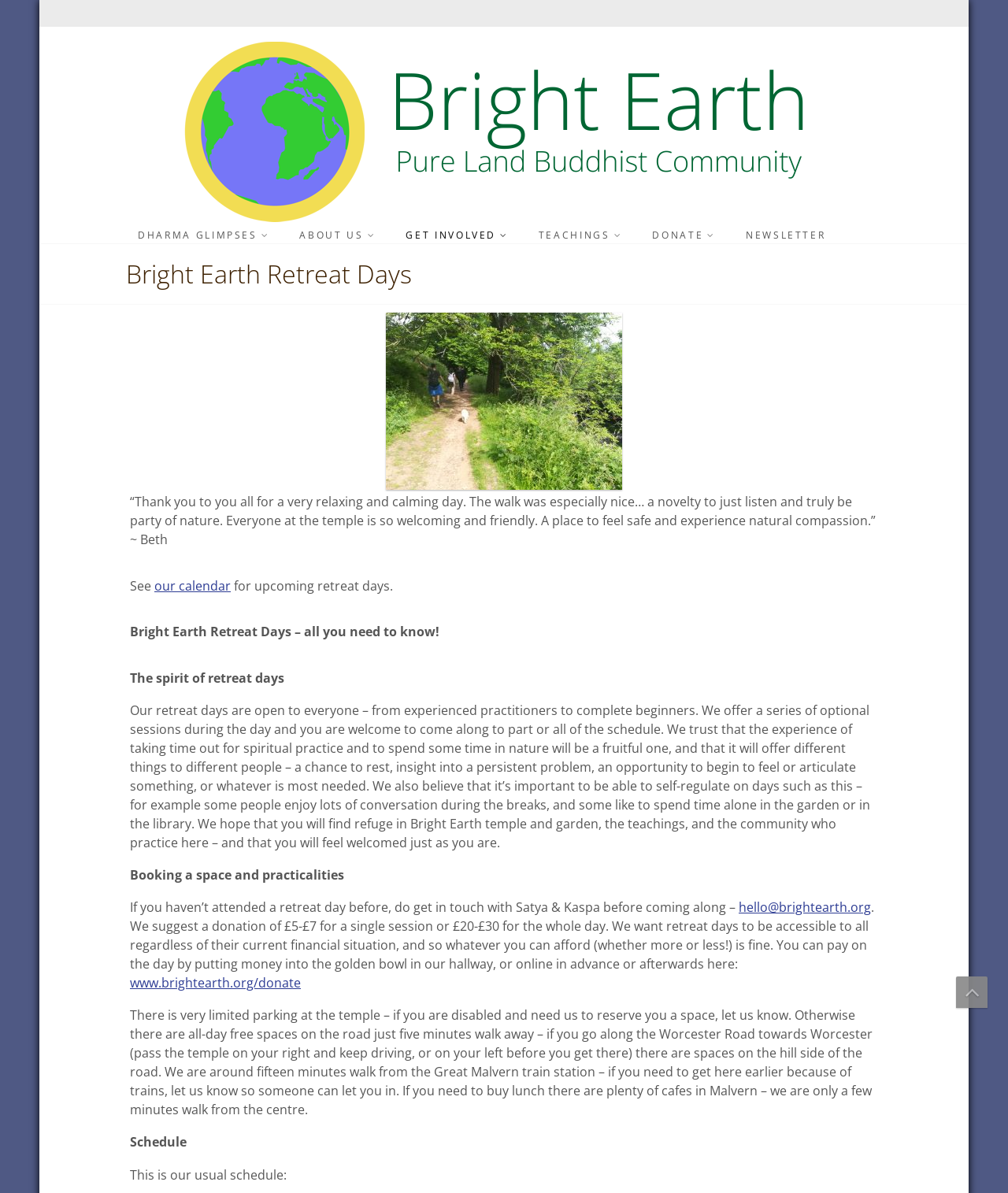Please find the bounding box coordinates of the element that you should click to achieve the following instruction: "Read the 'DHARMA GLIMPSES' article". The coordinates should be presented as four float numbers between 0 and 1: [left, top, right, bottom].

[0.125, 0.191, 0.279, 0.203]